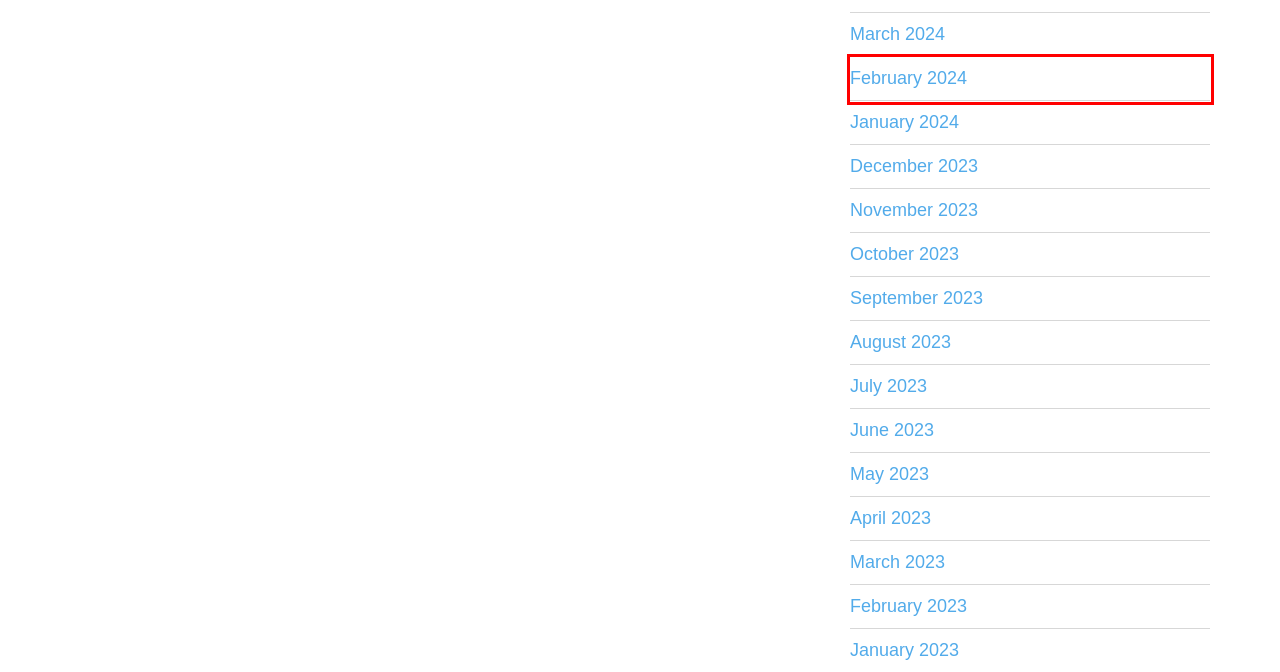Consider the screenshot of a webpage with a red bounding box around an element. Select the webpage description that best corresponds to the new page after clicking the element inside the red bounding box. Here are the candidates:
A. July 2023 - The HORNELL SUN
B. December 2023 - The HORNELL SUN
C. February 2024 - The HORNELL SUN
D. August 2023 - The HORNELL SUN
E. October 2023 - The HORNELL SUN
F. January 2024 - The HORNELL SUN
G. March 2024 - The HORNELL SUN
H. March 2023 - The HORNELL SUN

C